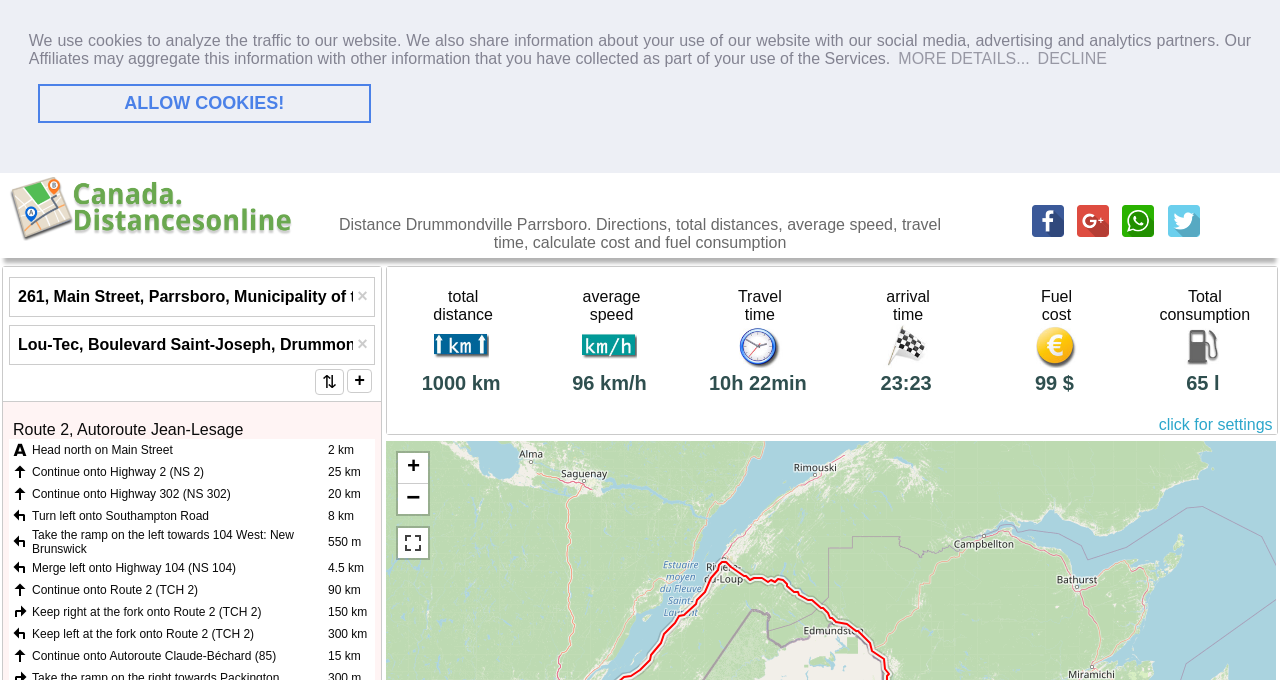How long does it take to travel from Drummondville to Parrsboro?
Could you please answer the question thoroughly and with as much detail as possible?

I found the answer by looking at the section labeled 'Travel time' which has an image and a static text '10h 22min'.